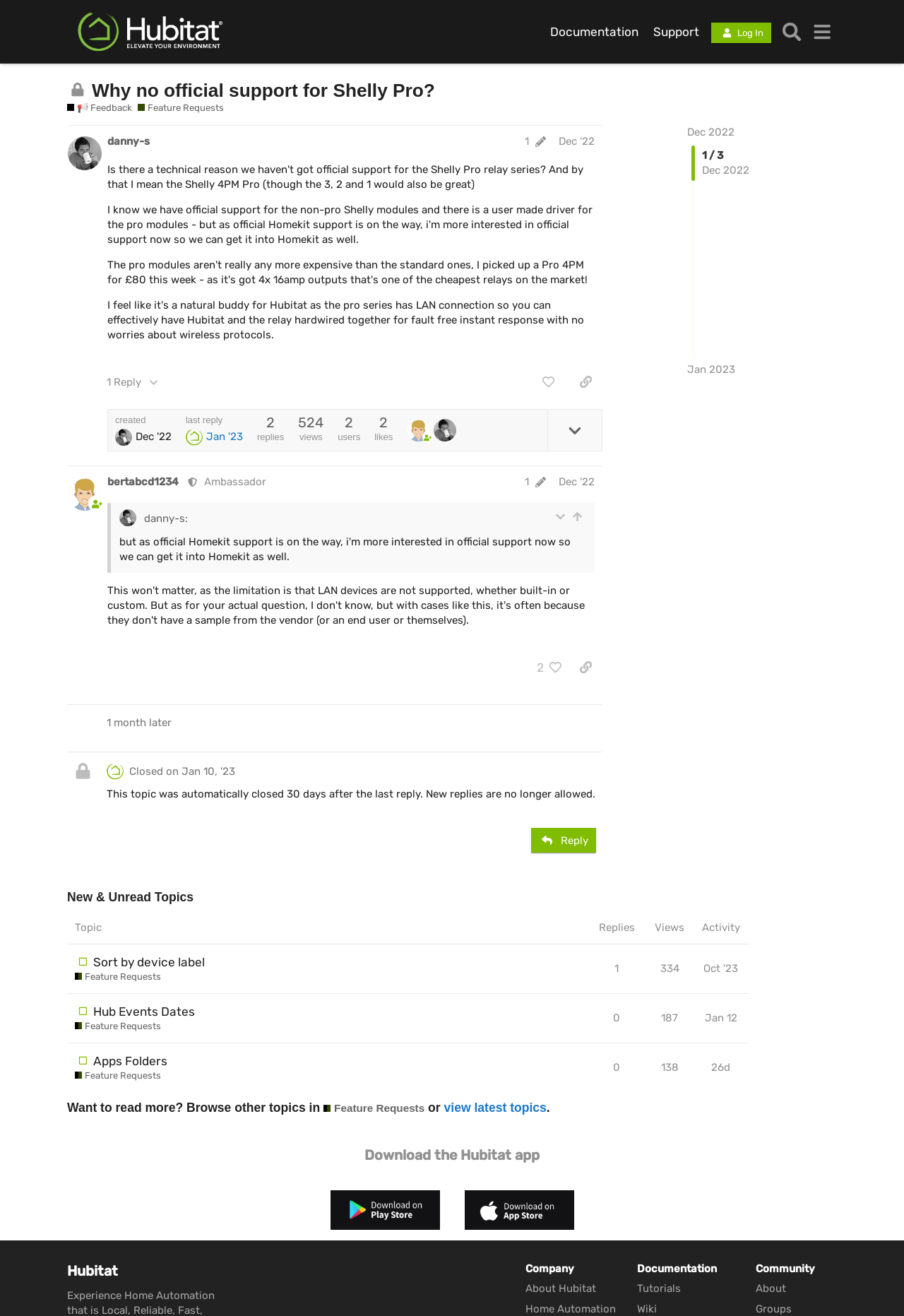What is the name of the user who started this topic?
Answer the question with a single word or phrase derived from the image.

danny-s